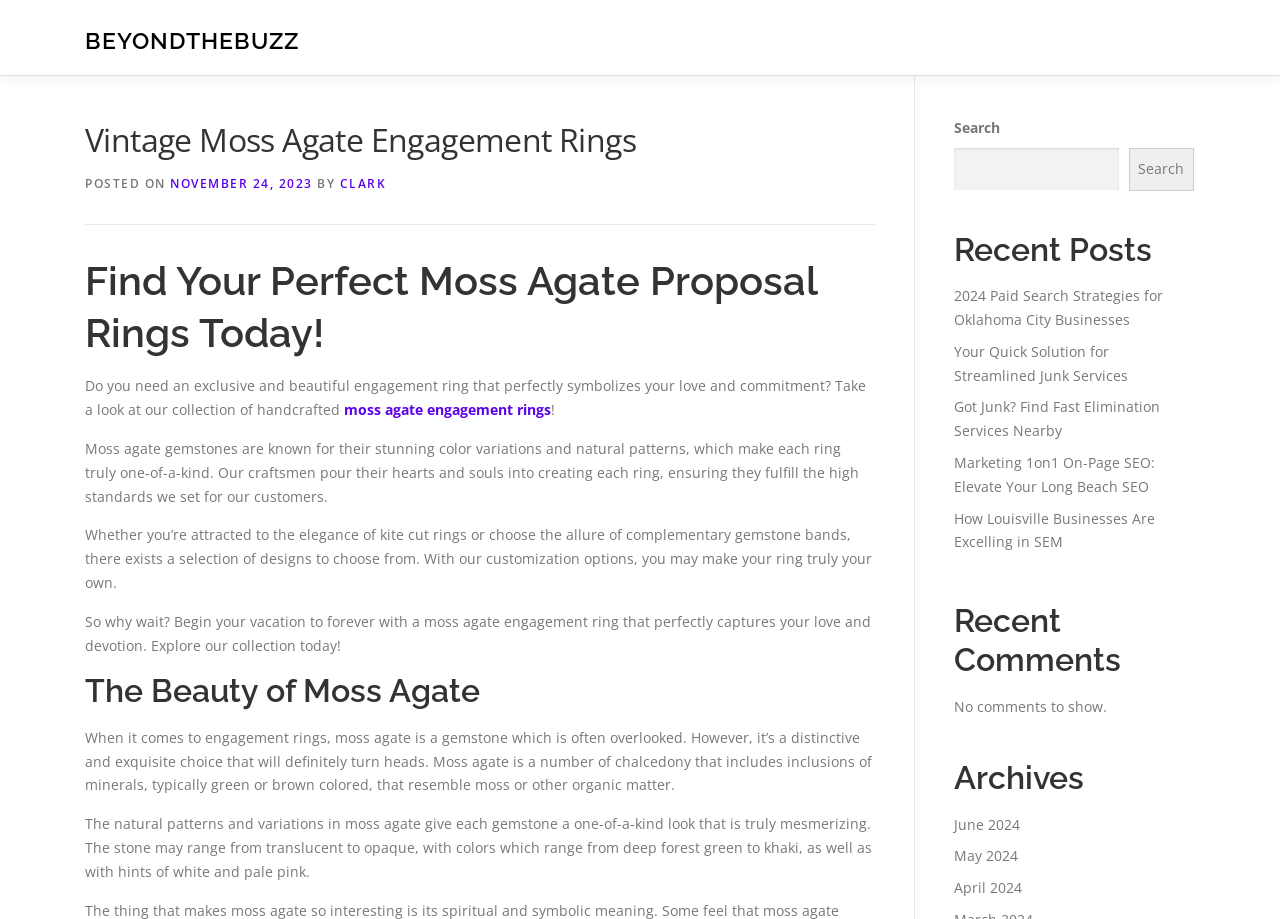Please mark the bounding box coordinates of the area that should be clicked to carry out the instruction: "Read the 'Vintage Moss Agate Engagement Rings' article".

[0.066, 0.126, 0.684, 0.178]